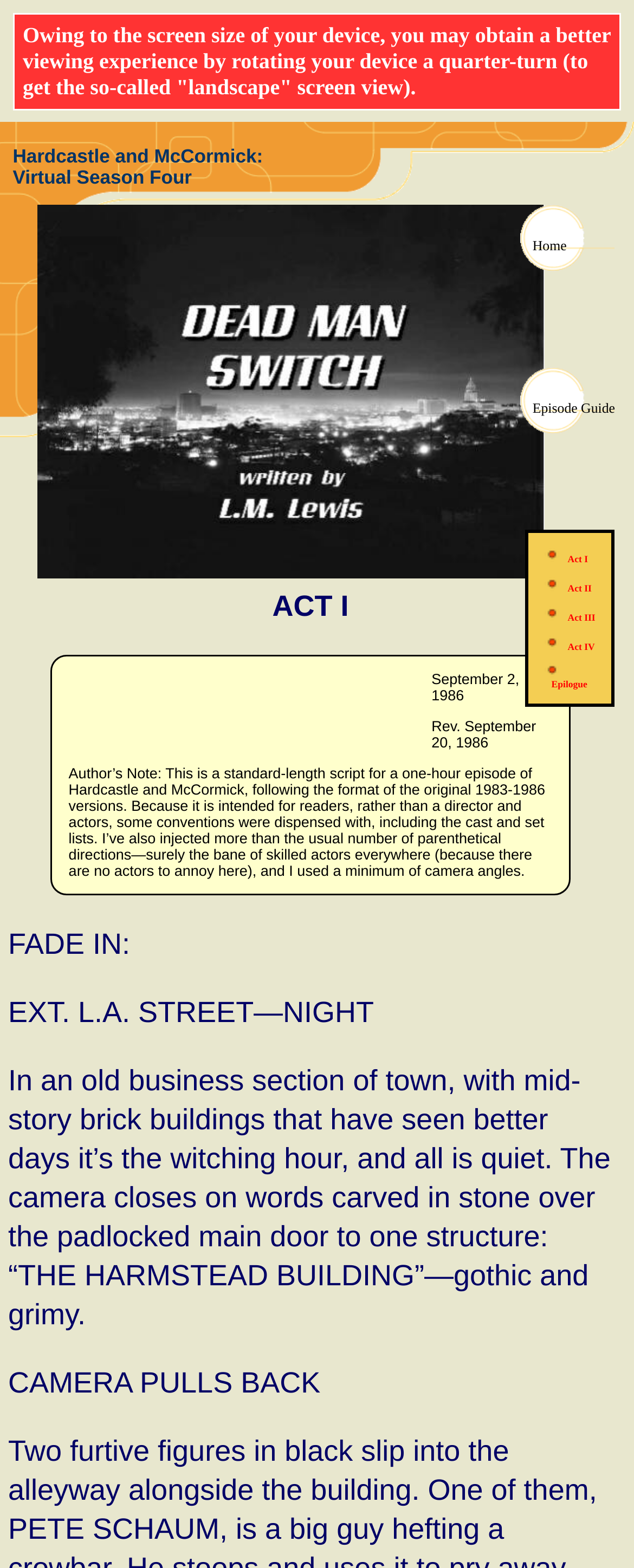Please provide a brief answer to the following inquiry using a single word or phrase:
What is the name of the building shown in the scene?

THE HARMSTEAD BUILDING